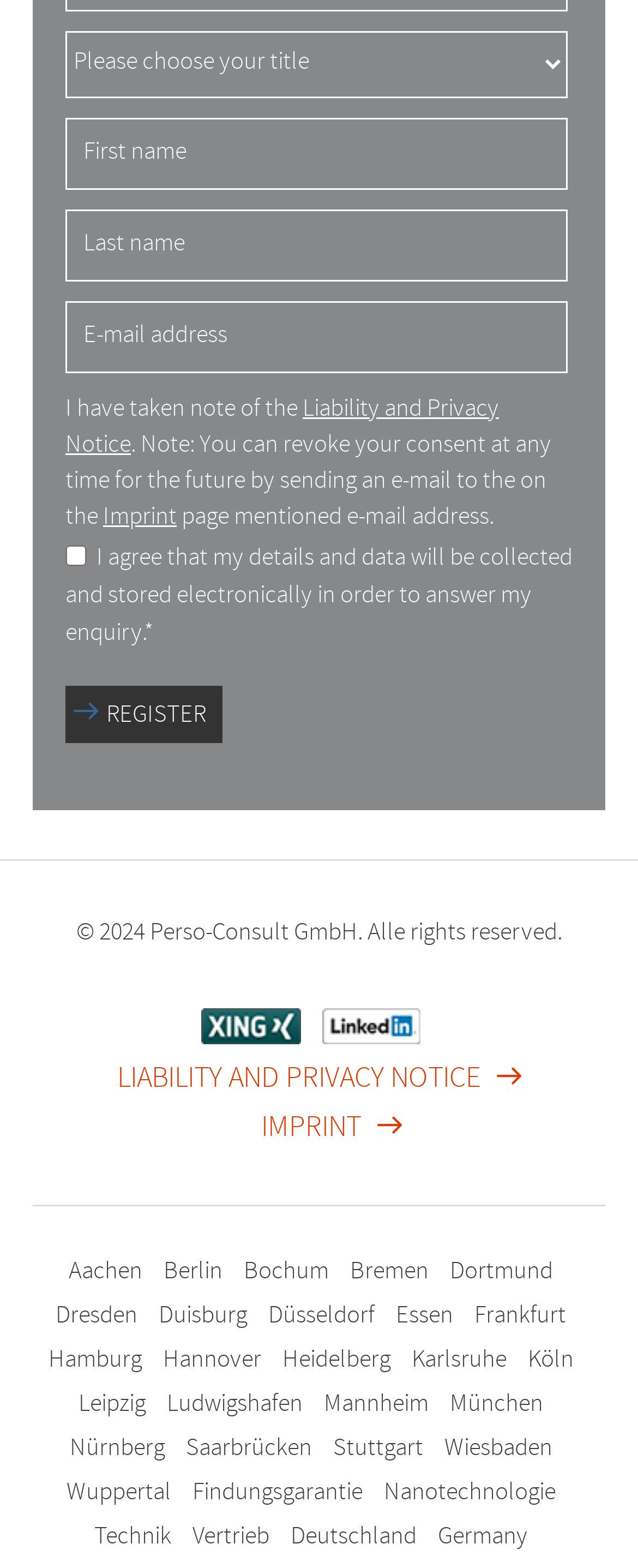Please identify the bounding box coordinates of the element's region that needs to be clicked to fulfill the following instruction: "Agree to the liability and privacy notice". The bounding box coordinates should consist of four float numbers between 0 and 1, i.e., [left, top, right, bottom].

[0.103, 0.348, 0.136, 0.362]